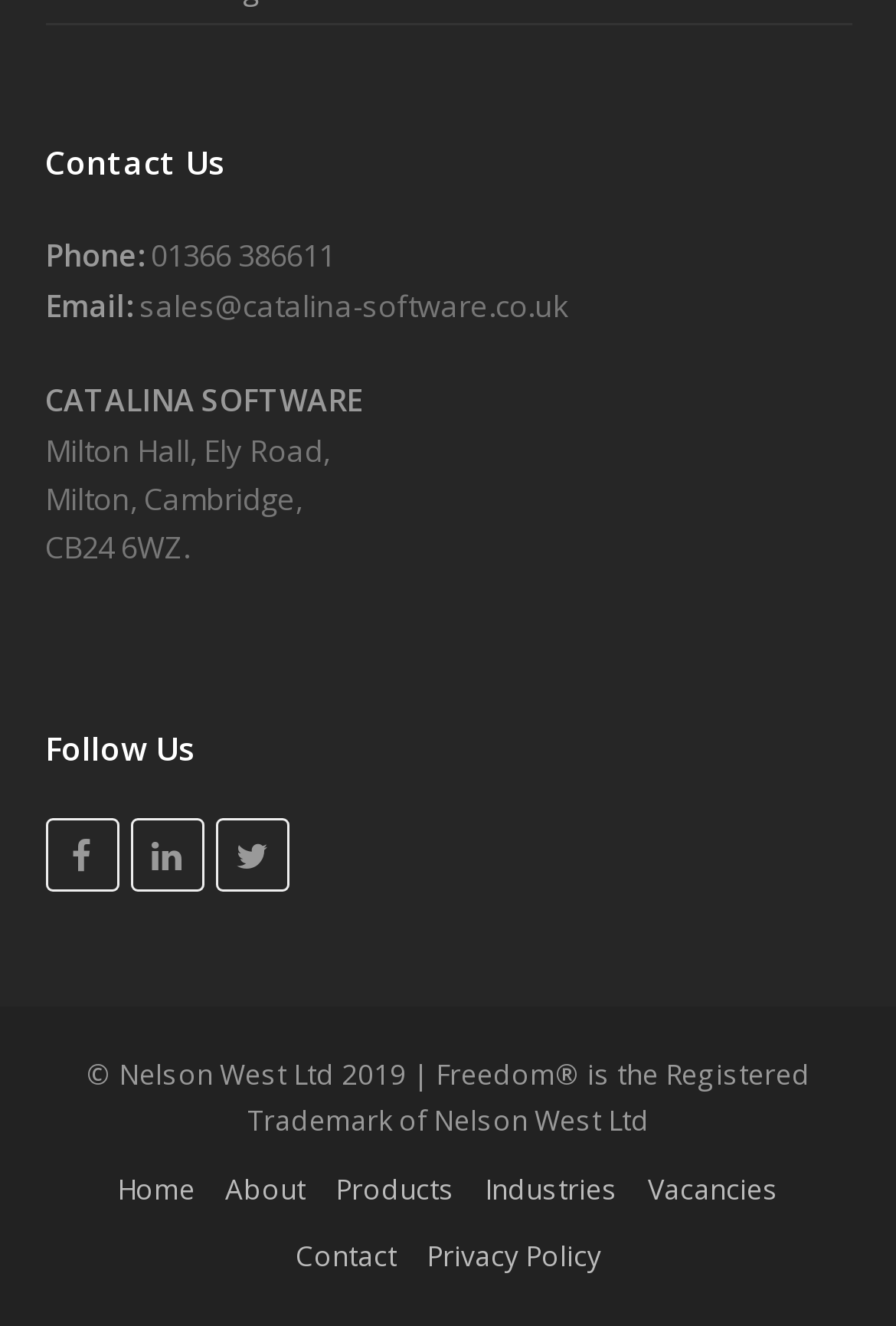Pinpoint the bounding box coordinates of the clickable area necessary to execute the following instruction: "Click on Twitter". The coordinates should be given as four float numbers between 0 and 1, namely [left, top, right, bottom].

[0.24, 0.617, 0.322, 0.672]